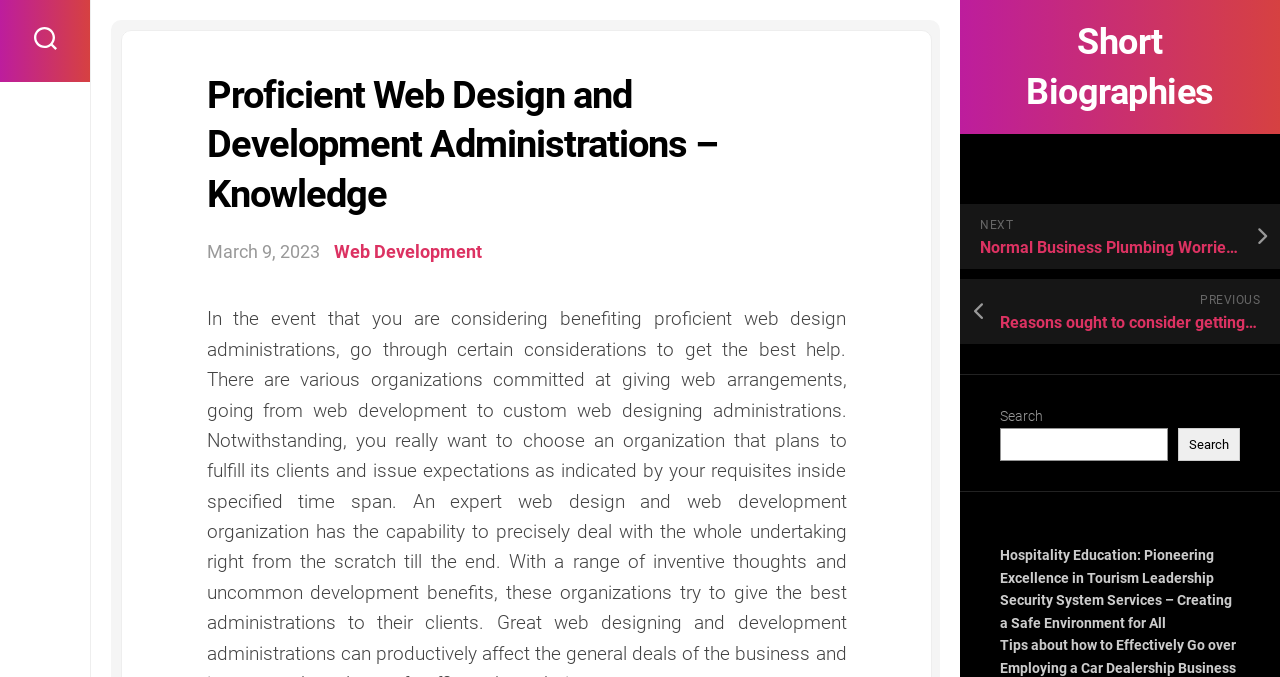What is the category of the link 'Web Development'?
Provide a detailed answer to the question using information from the image.

The webpage has a header section which includes a link 'Web Development' under the category 'Knowledge', so the category of the link 'Web Development' is Knowledge.